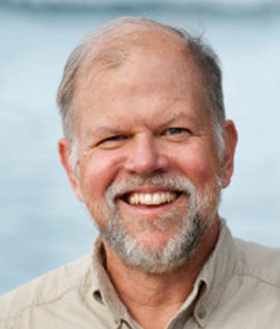Offer a detailed narrative of the scene shown in the image.

The image features Professor Stephen R. Carpenter, a prominent environmental scientist from the University of Wisconsin-Madison, known for his influential work in ecology. He is recognized for his groundbreaking contributions to the understanding of freshwater ecosystems and the impact of human activity on lake environments. In this portrait, he smiles warmly against a backdrop that likely represents the natural landscapes he studies. Professor Carpenter is celebrated for integrating theoretical models with large-scale lake experiments, reshaping how we perceive the interaction between ecological systems and human influence. In 2011, he was honored with the Stockholm Water Prize for his leadership and significant insights into managing aquatic resources and the ecological research agenda.